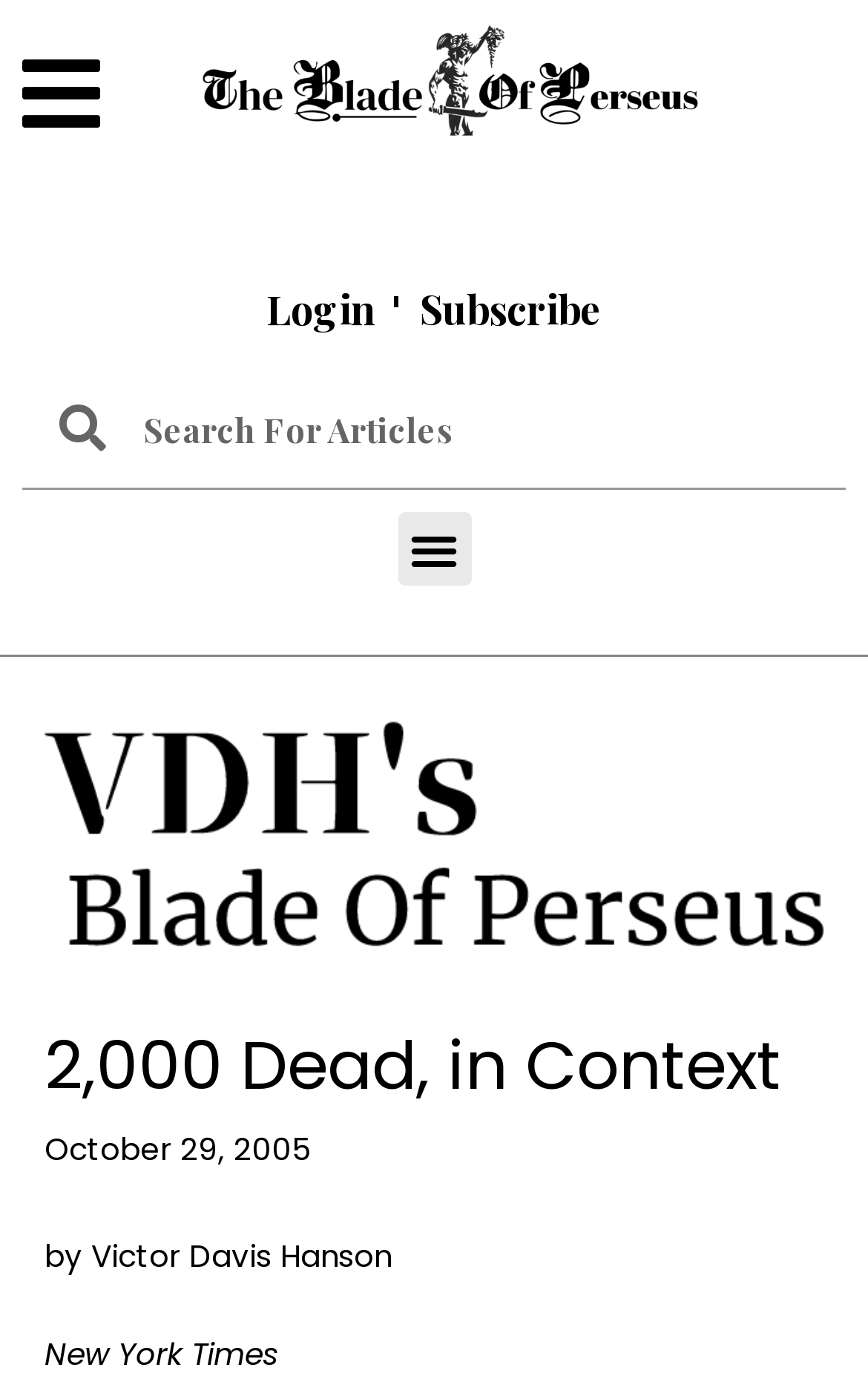What is the publication of the article?
Give a single word or phrase answer based on the content of the image.

New York Times